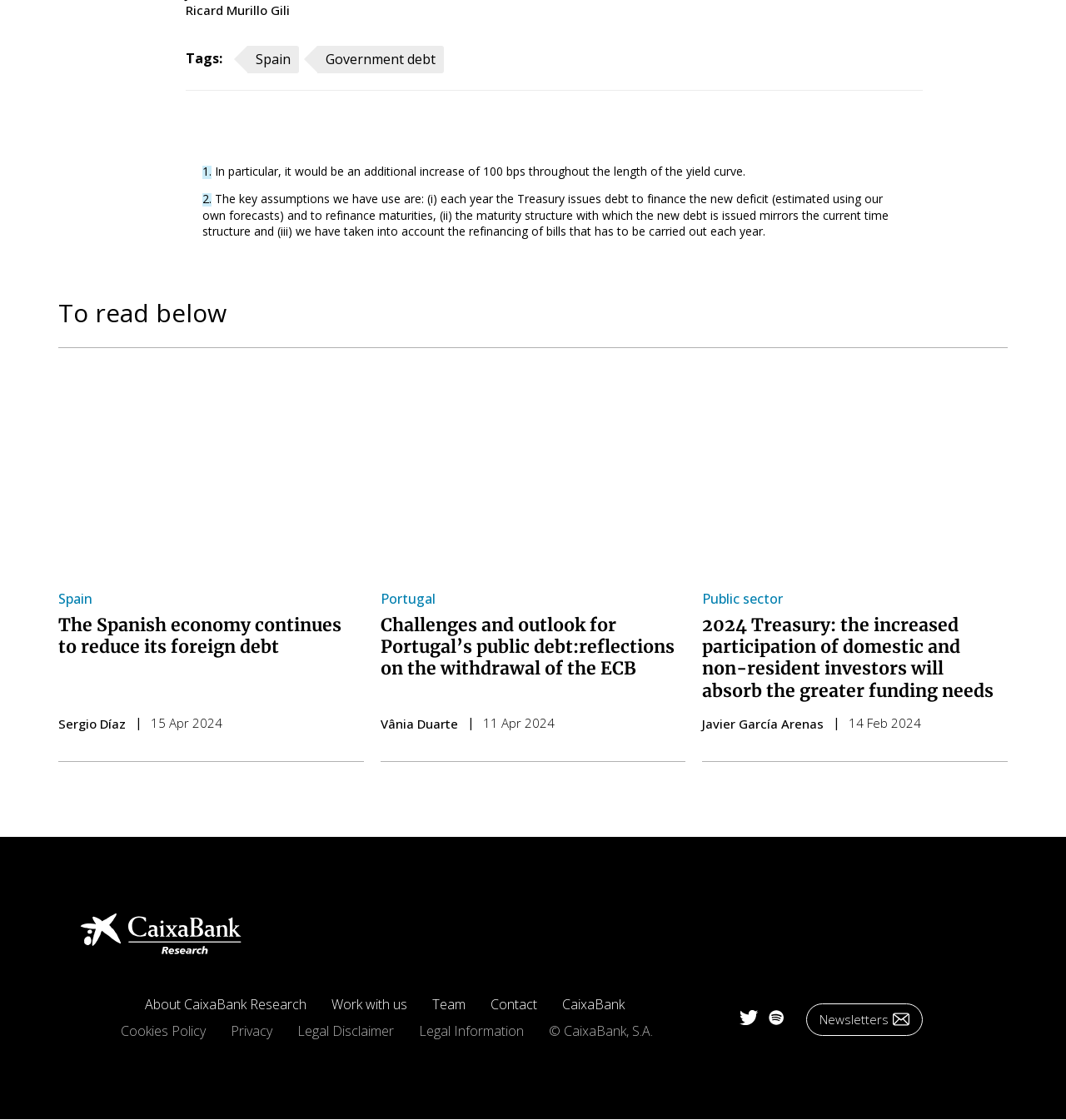What is the name of the institution associated with this webpage?
Respond to the question with a well-detailed and thorough answer.

The webpage has a footer section with a link to 'CaixaBank', which suggests that this is the institution associated with the webpage. Additionally, the webpage has a 'CaixaBank Research' footer logo, which further reinforces this connection.